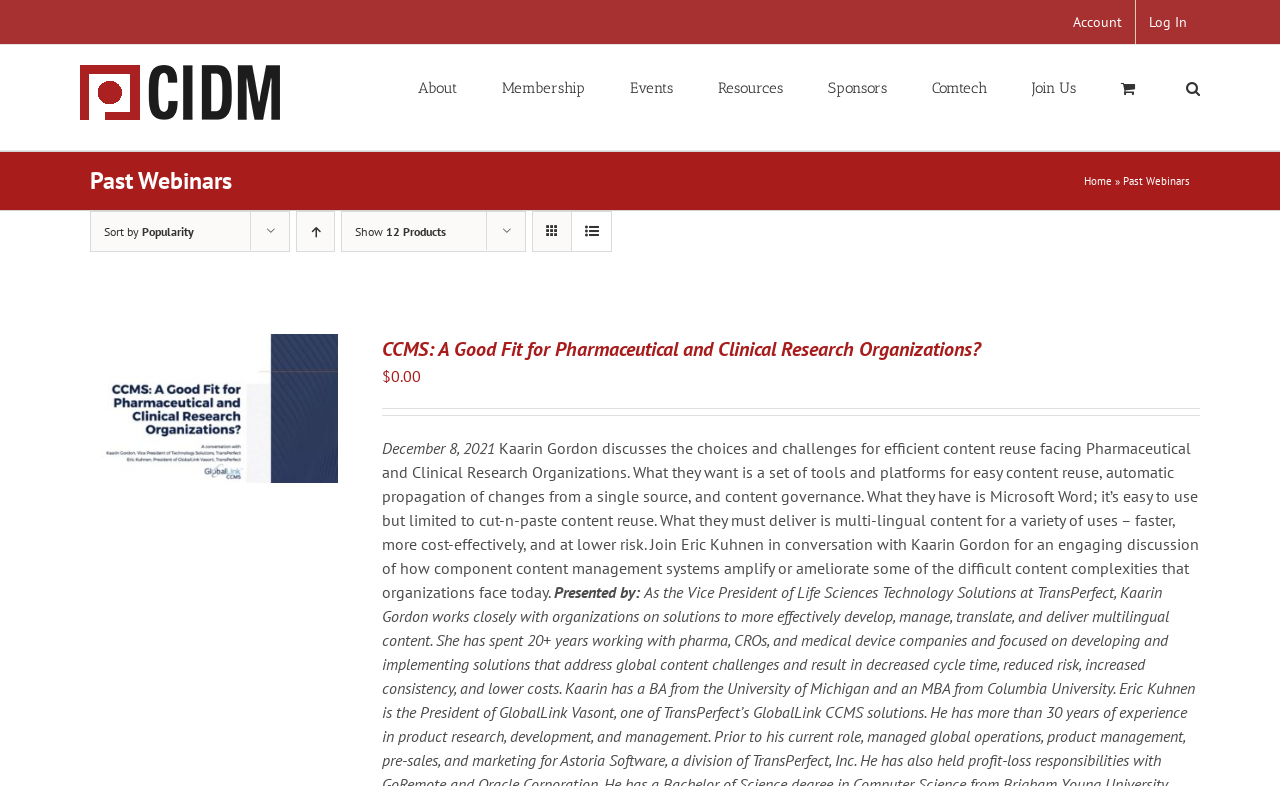Identify the bounding box coordinates of the clickable region required to complete the instruction: "View the webinar 'CCMS: A Good Fit for Pharmaceutical and Clinical Research Organizations?'". The coordinates should be given as four float numbers within the range of 0 and 1, i.e., [left, top, right, bottom].

[0.299, 0.427, 0.767, 0.461]